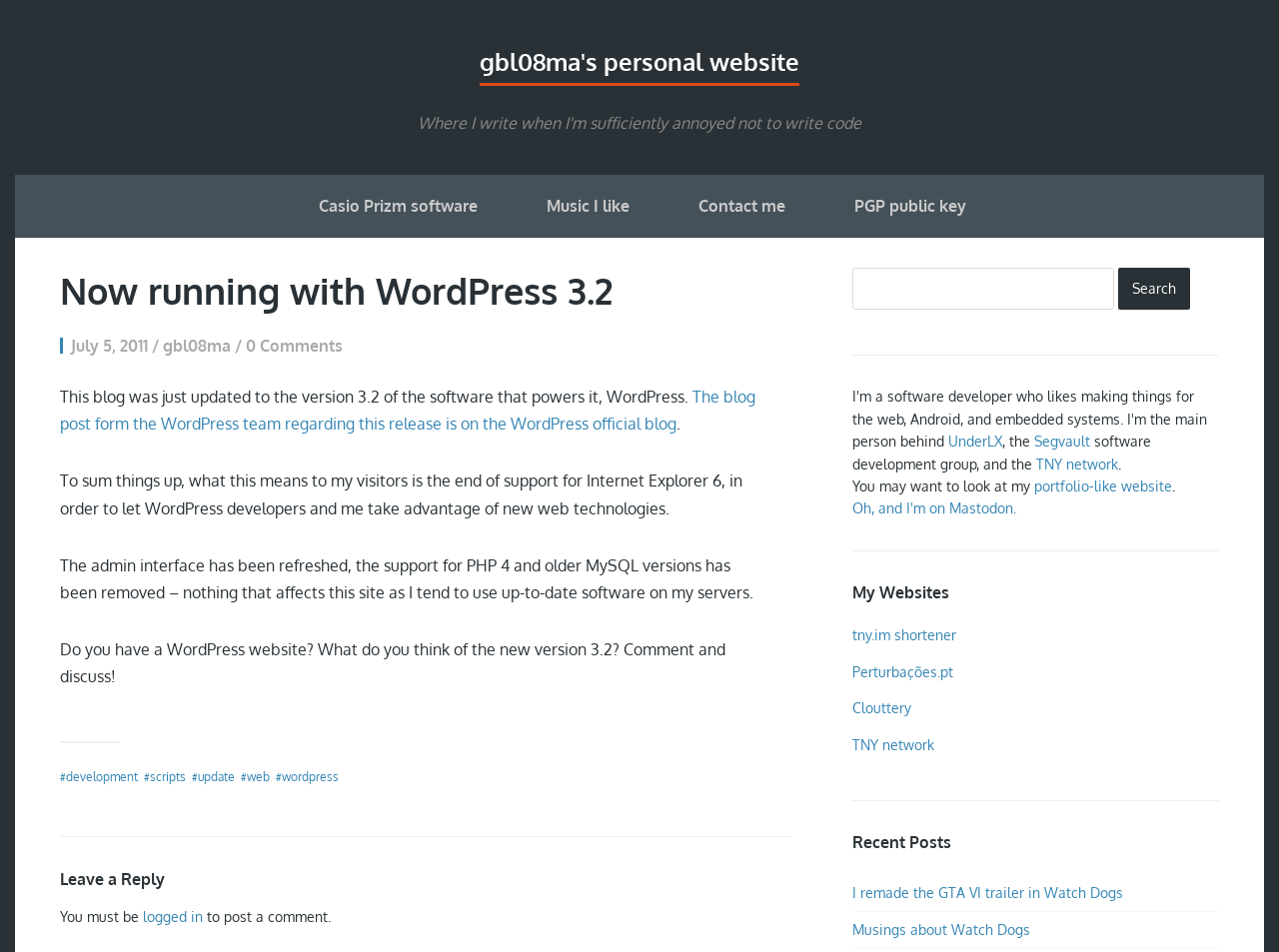Determine the bounding box of the UI element mentioned here: "TNY network". The coordinates must be in the format [left, top, right, bottom] with values ranging from 0 to 1.

[0.81, 0.478, 0.874, 0.496]